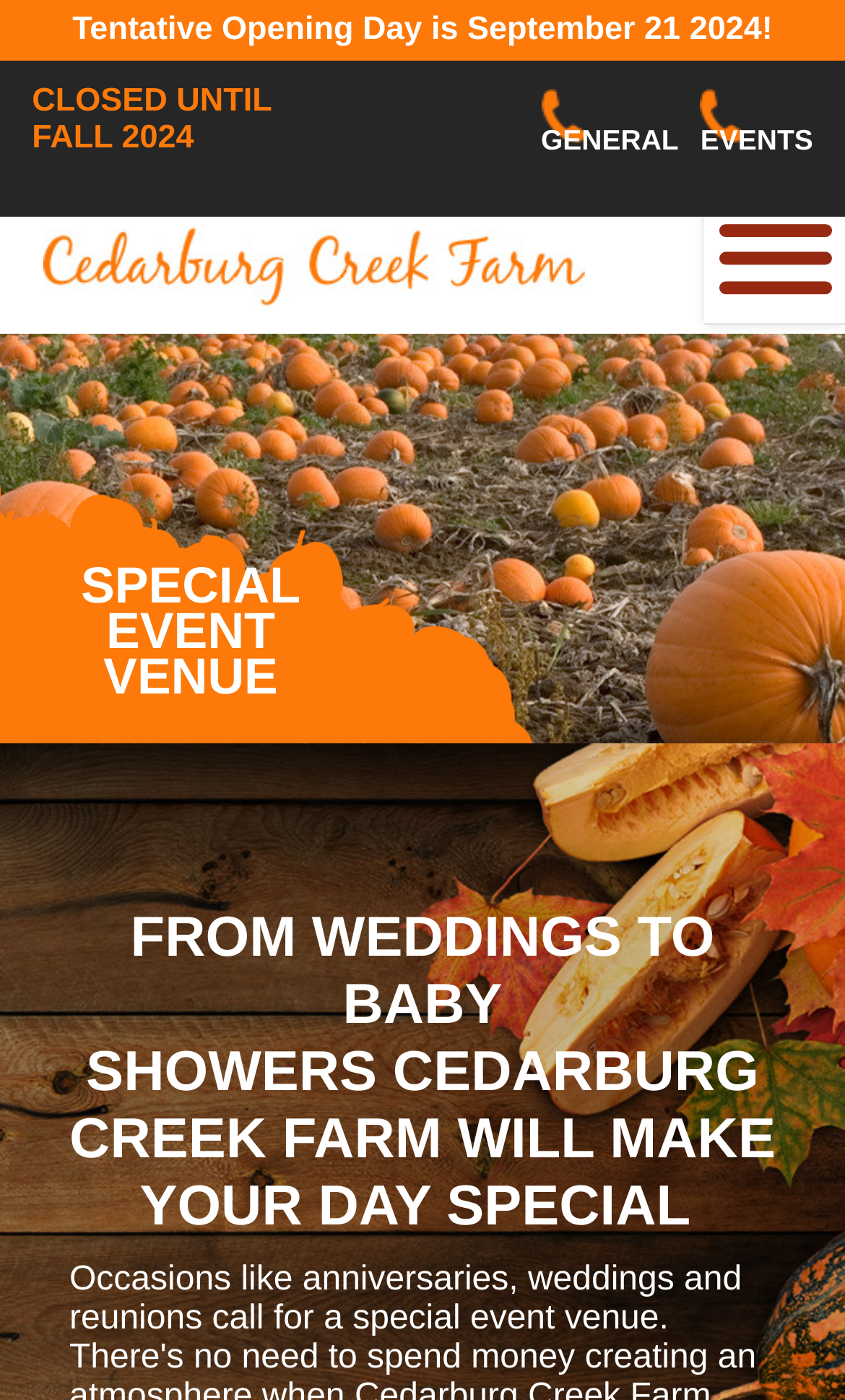What is the theme of the special event venue?
Use the image to give a comprehensive and detailed response to the question.

I inferred the theme by looking at the heading element 'FROM WEDDINGS TO BABY SHOWERS CEDARBURG CREEK FARM WILL MAKE YOUR DAY SPECIAL' which suggests that the venue is suitable for weddings, baby showers, and other special occasions.